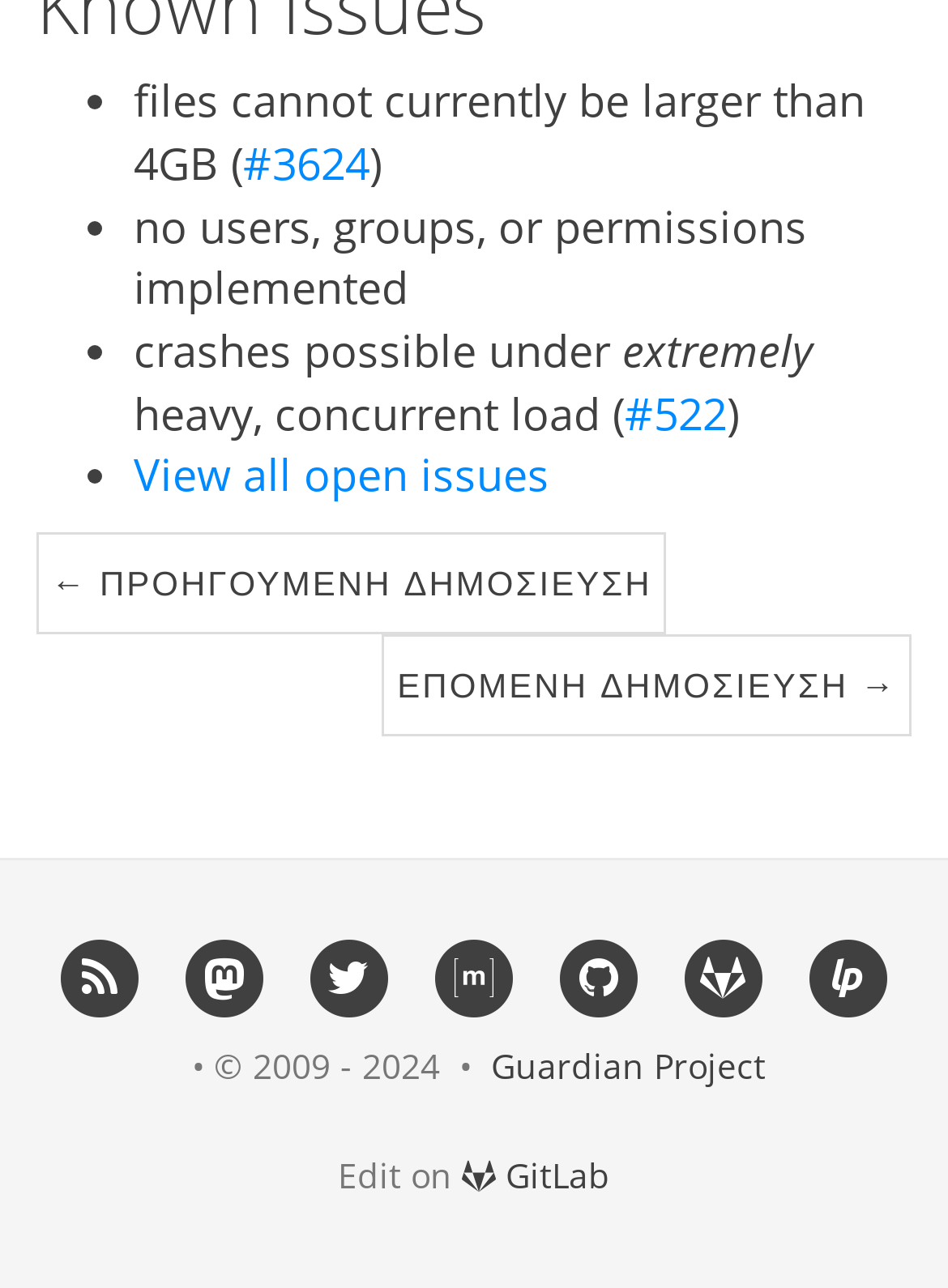Find the bounding box coordinates of the clickable region needed to perform the following instruction: "view Android category". The coordinates should be provided as four float numbers between 0 and 1, i.e., [left, top, right, bottom].

None